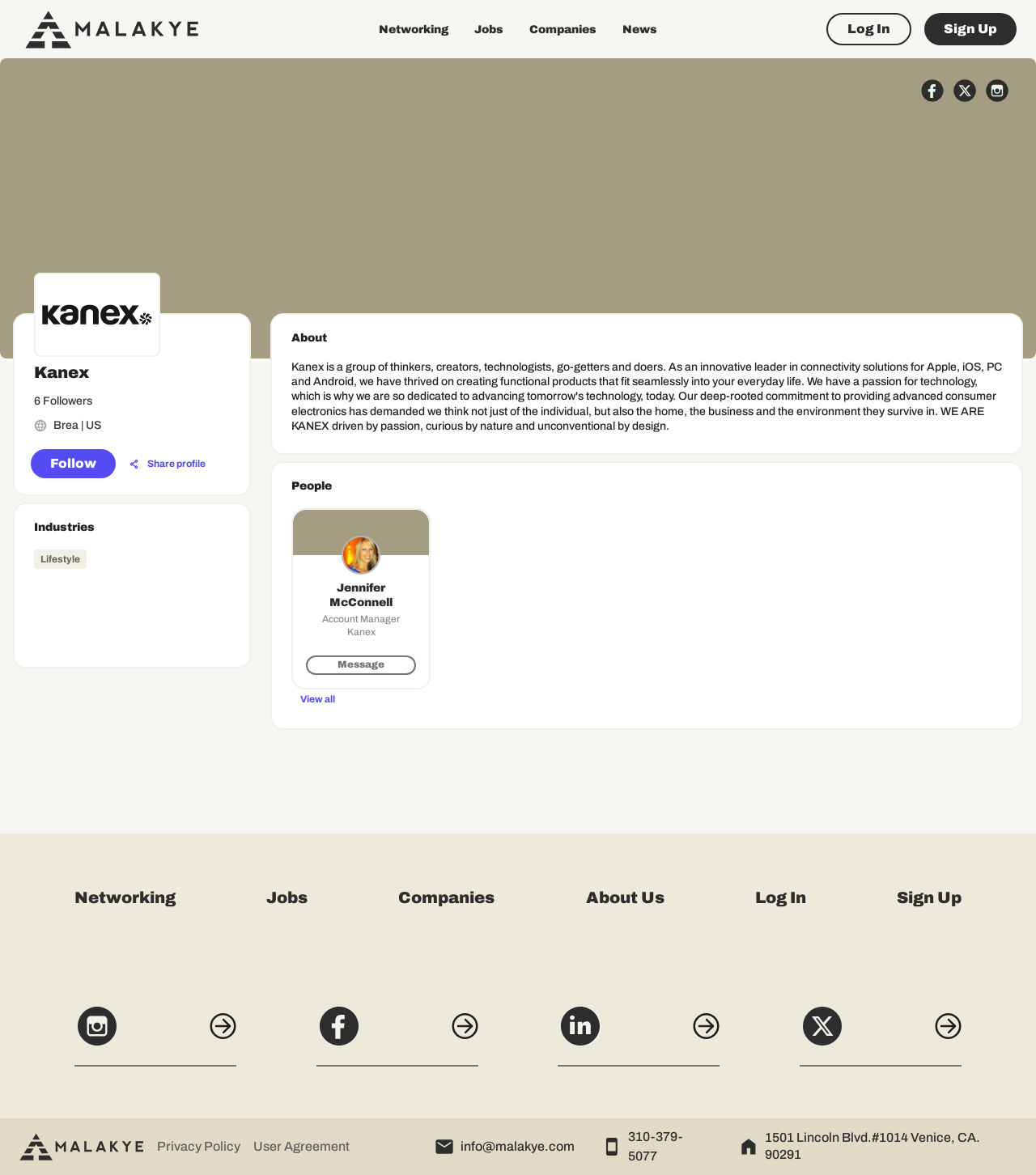Pinpoint the bounding box coordinates of the clickable area necessary to execute the following instruction: "Message Jennifer McConnell". The coordinates should be given as four float numbers between 0 and 1, namely [left, top, right, bottom].

[0.295, 0.558, 0.402, 0.574]